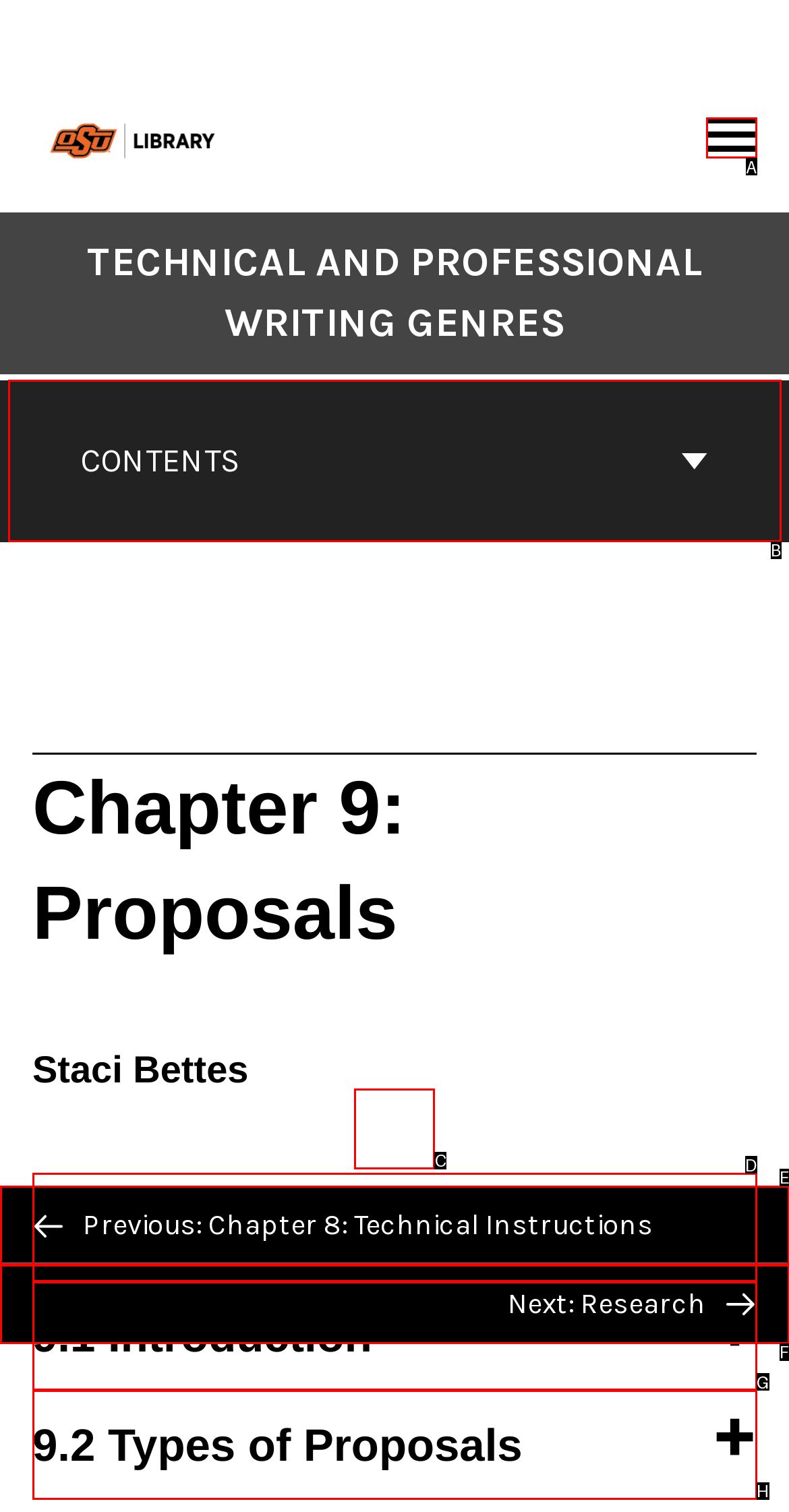Identify the correct option to click in order to accomplish the task: go back to top Provide your answer with the letter of the selected choice.

C